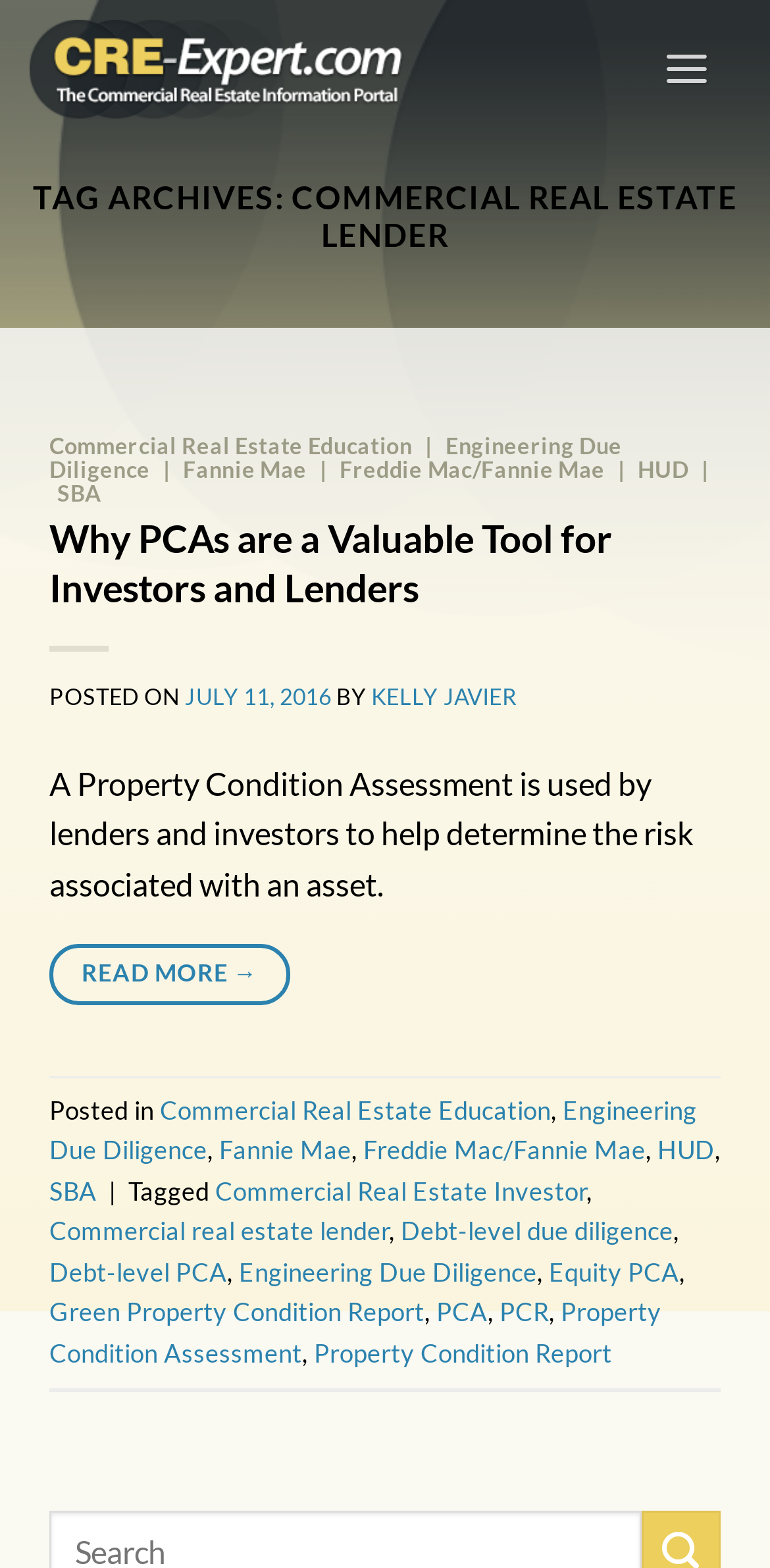Extract the bounding box coordinates for the UI element described by the text: "HUD". The coordinates should be in the form of [left, top, right, bottom] with values between 0 and 1.

[0.854, 0.724, 0.928, 0.744]